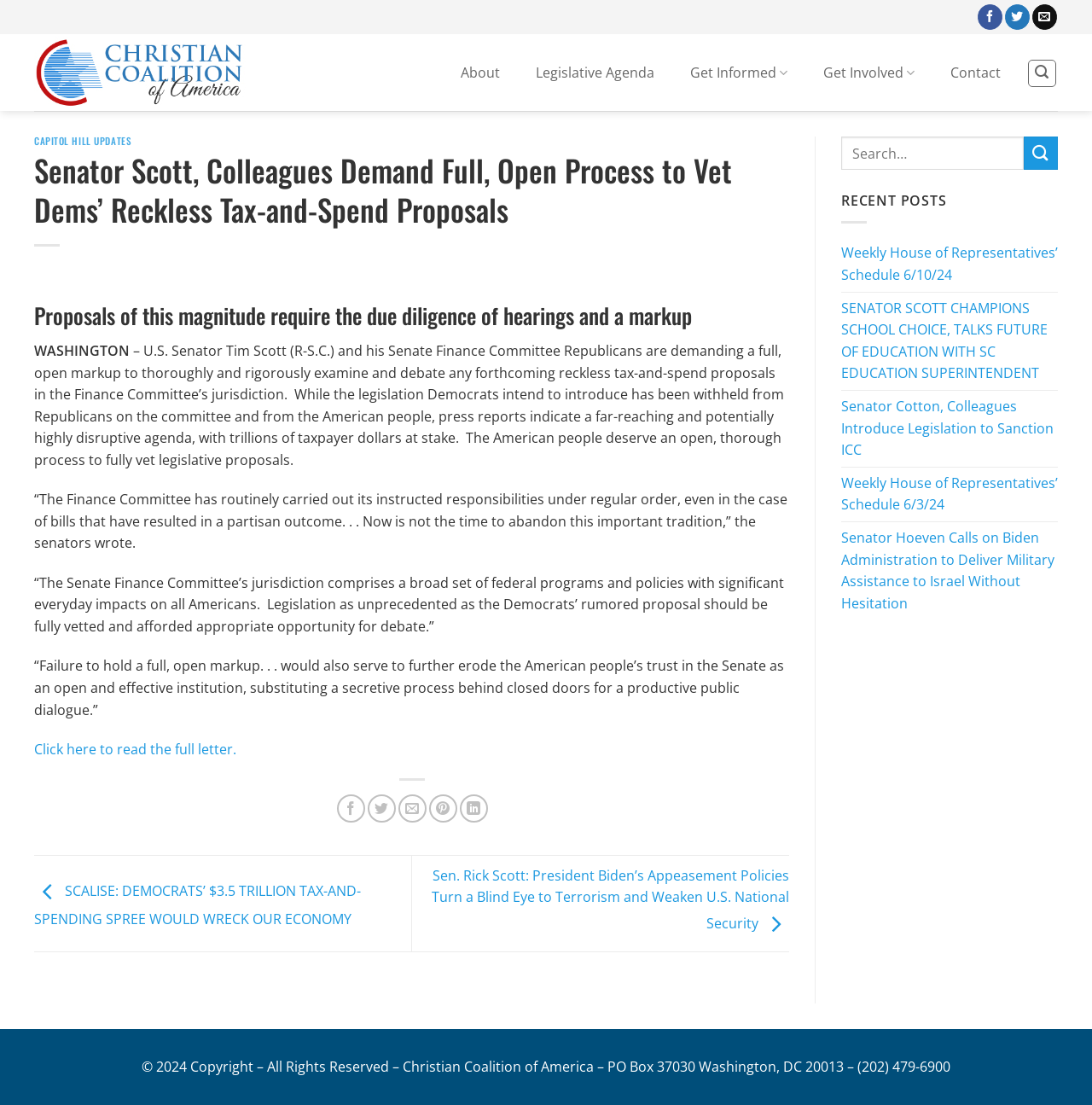Find the bounding box coordinates for the area you need to click to carry out the instruction: "Go to top". The coordinates should be four float numbers between 0 and 1, indicated as [left, top, right, bottom].

[0.953, 0.952, 0.983, 0.982]